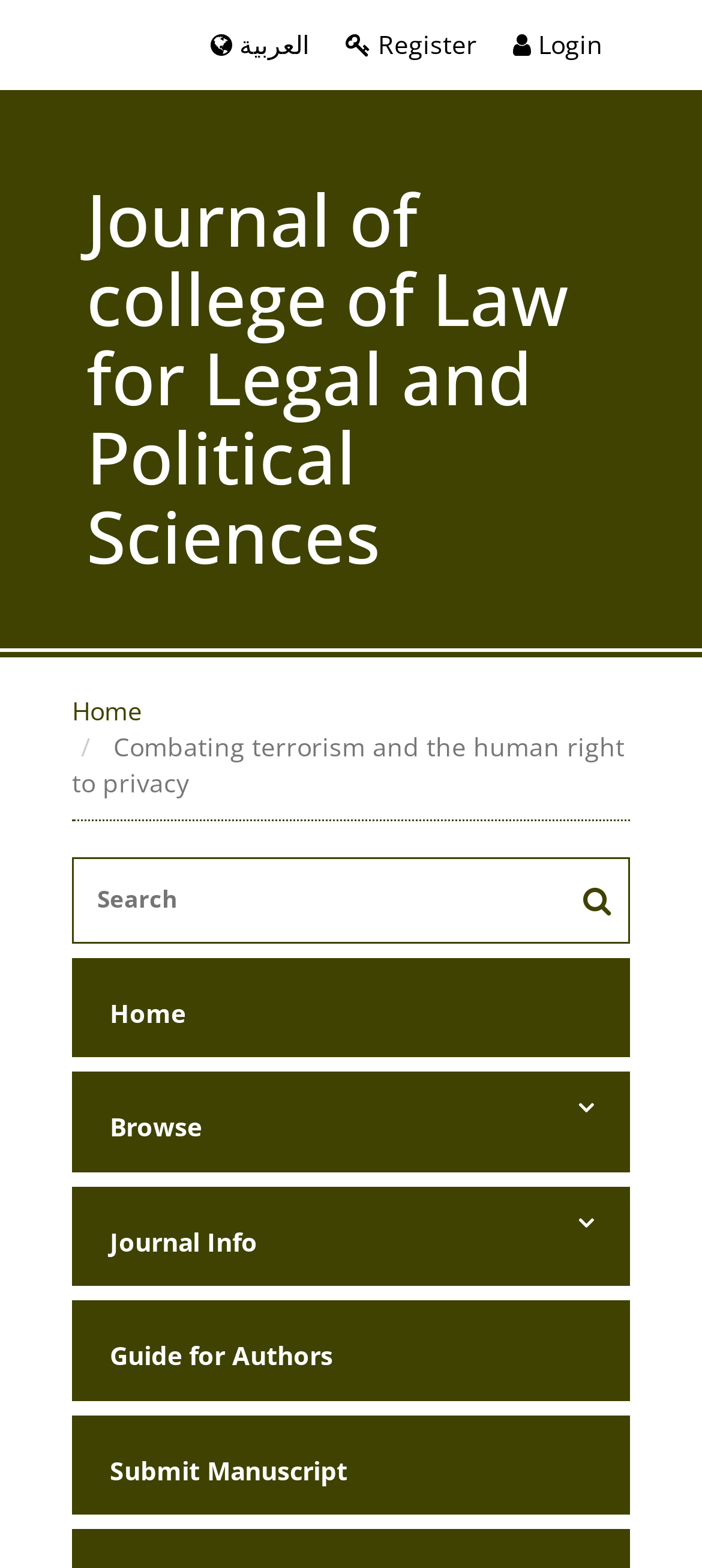Find the bounding box coordinates of the clickable region needed to perform the following instruction: "go to journal of college of law for legal and political sciences". The coordinates should be provided as four float numbers between 0 and 1, i.e., [left, top, right, bottom].

[0.123, 0.092, 0.877, 0.379]